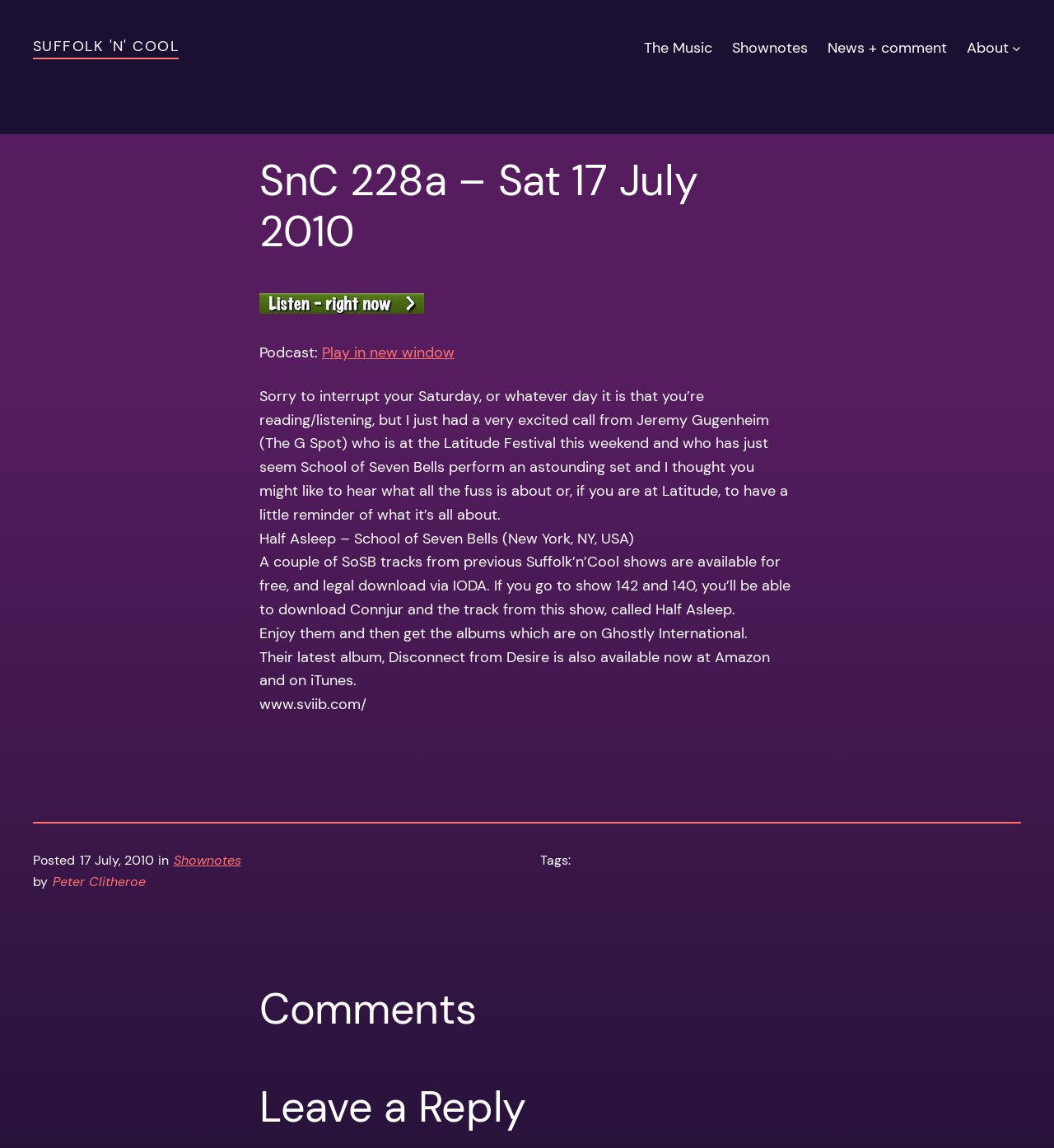What is the date of the post?
Using the image provided, answer with just one word or phrase.

17 July, 2010